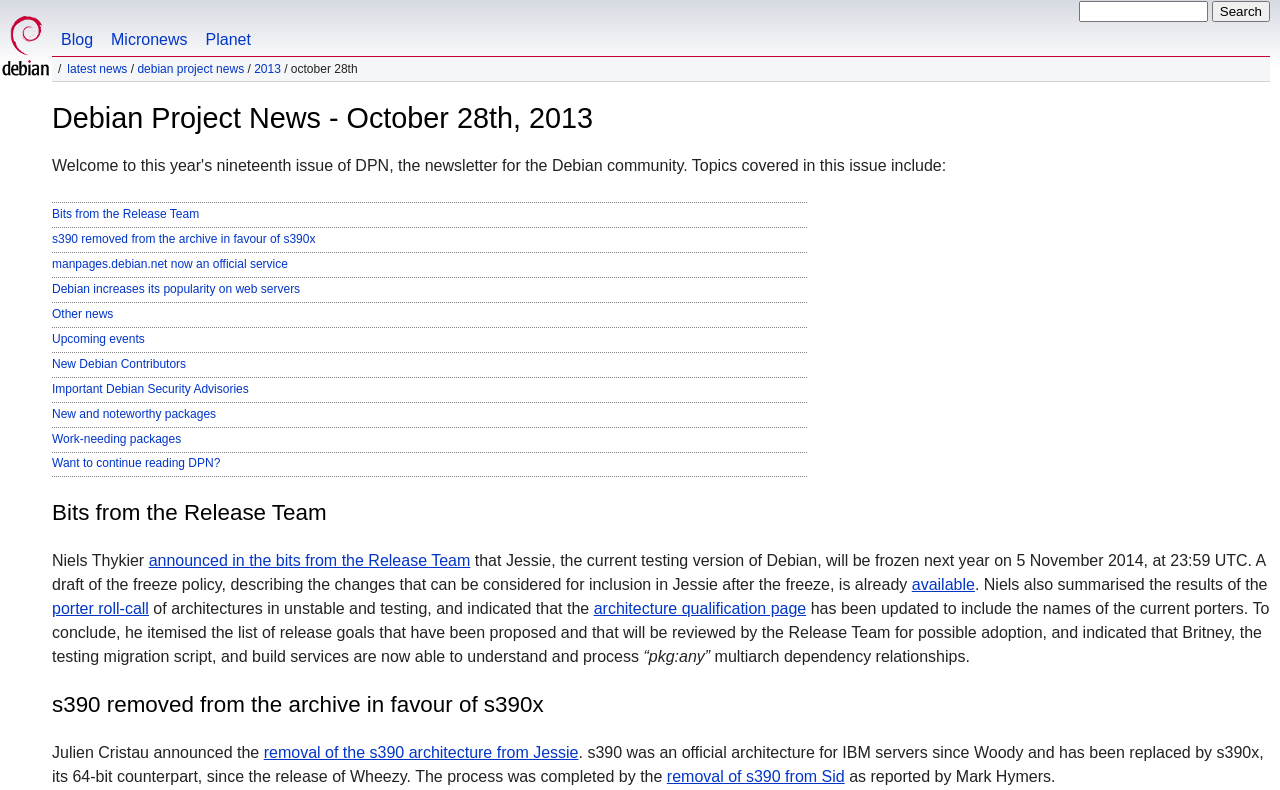Look at the image and give a detailed response to the following question: What is the current testing version of Debian?

The current testing version of Debian can be found in the article 'Bits from the Release Team', where it says 'Jessie, the current testing version of Debian, will be frozen next year on 5 November 2014, at 23:59 UTC.'.